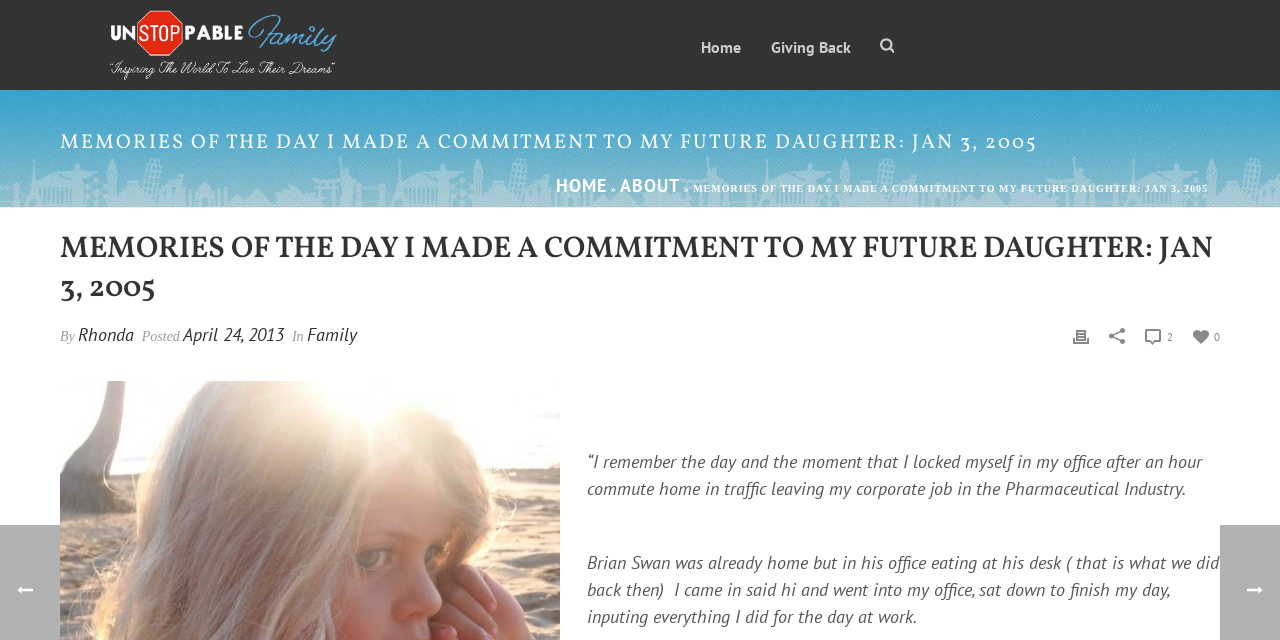Who is the author of the article?
Look at the image and construct a detailed response to the question.

I found the author's name by examining the link element with ID 217, which has the text content 'Rhonda' and is located near the 'By' text, indicating that Rhonda is the author of the article.